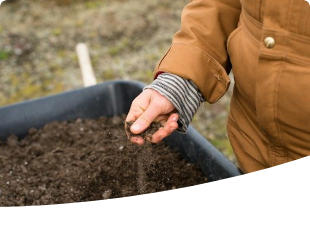What type of environment is depicted in the background?
Please give a detailed and thorough answer to the question, covering all relevant points.

The background of the image reveals a muted, natural setting, which suggests that the scene is taking place in an outdoor environment, likely a garden or a yard.